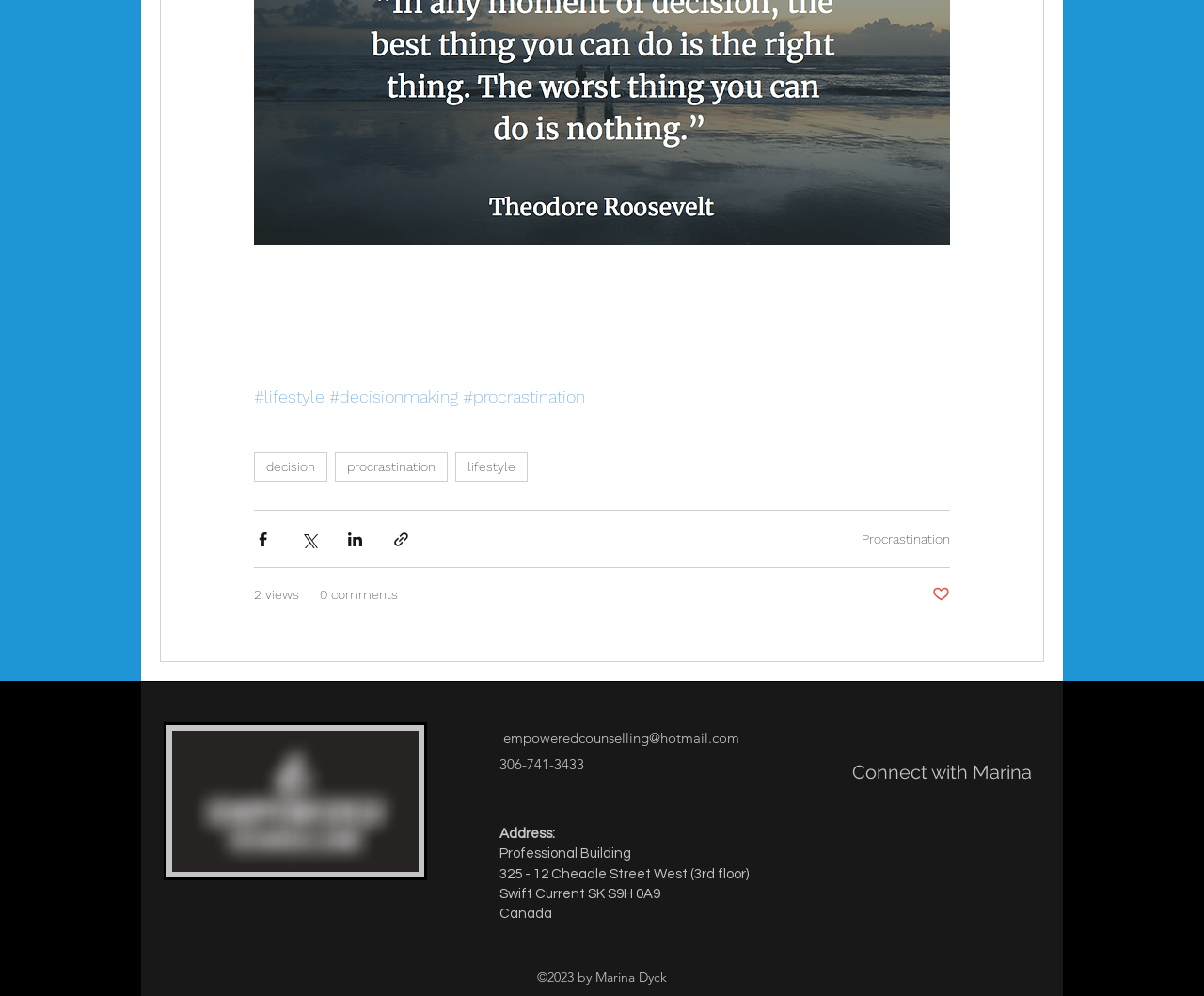Please provide a detailed answer to the question below based on the screenshot: 
What is the address of the Professional Building?

The address of the Professional Building can be found in the address section of the webpage, which lists the address as '325 - 12 Cheadle Street West (3rd floor)', along with the city, province, and country.